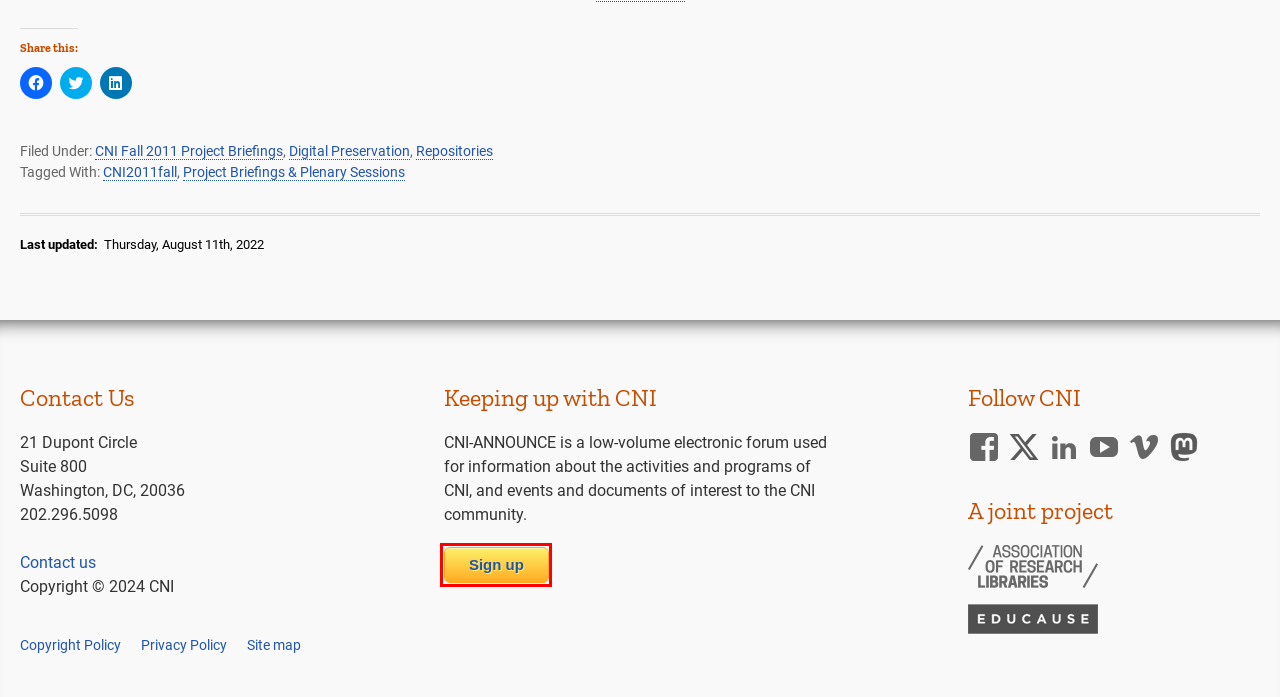Examine the screenshot of a webpage with a red bounding box around a UI element. Your task is to identify the webpage description that best corresponds to the new webpage after clicking the specified element. The given options are:
A. Project Briefings & Plenary Sessions
B. Privacy Policy
C. CNI-ANNOUNCE
D. Site map
E. Digital Preservation
F. Copyright Policy
G. Contact Us
H. CNI Collaborations

C